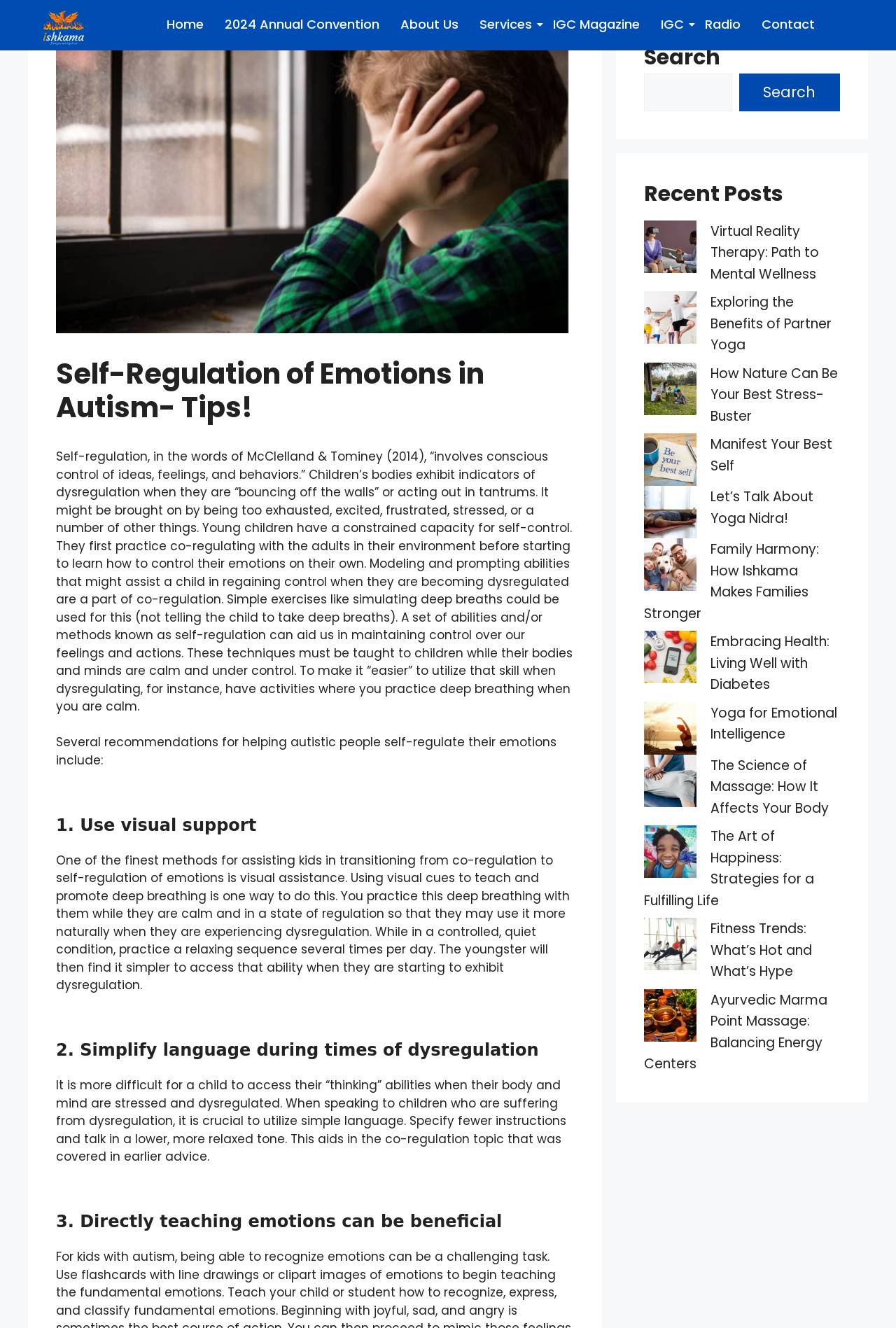Please provide a brief answer to the following inquiry using a single word or phrase:
What is the function of the search box?

To search the website